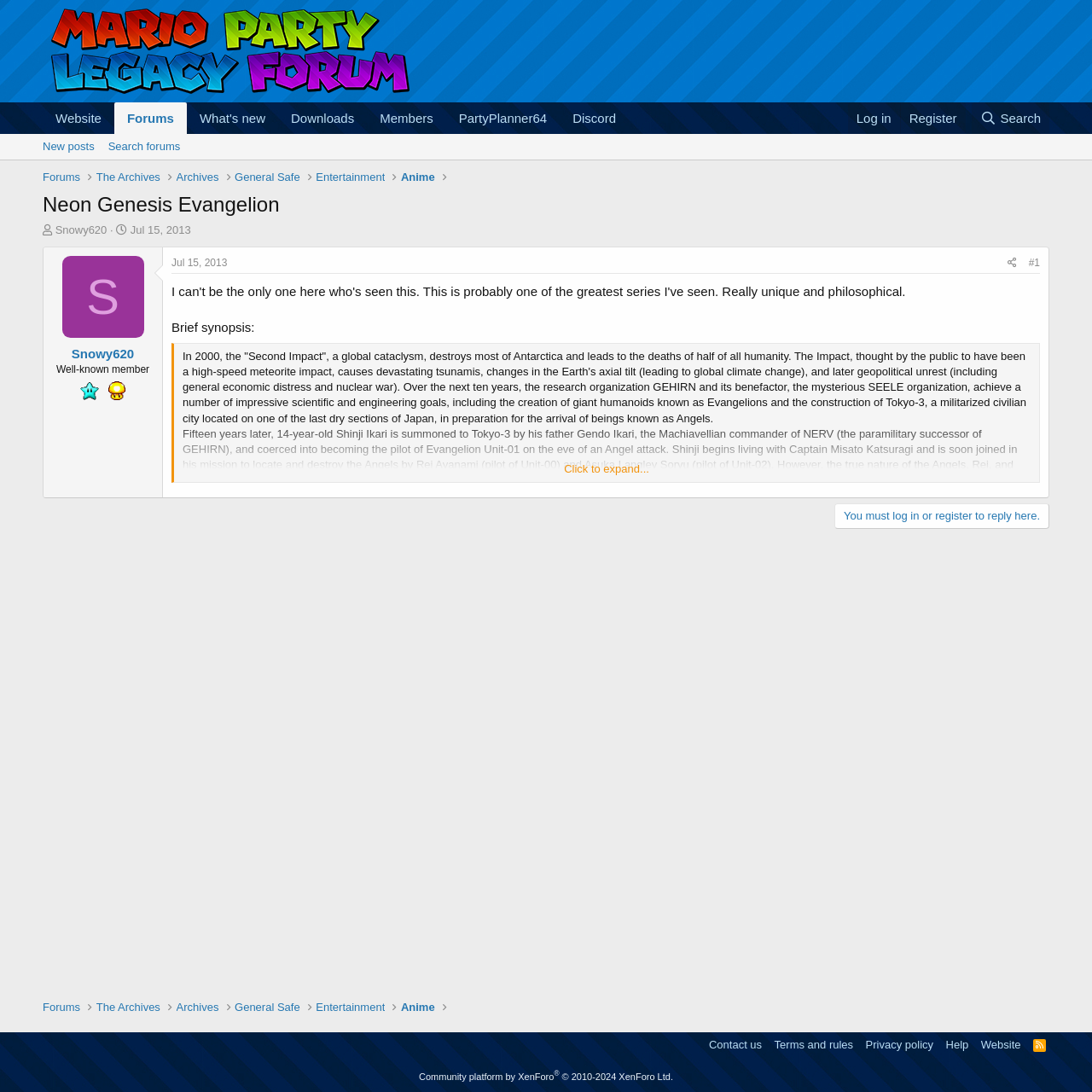Please provide a comprehensive response to the question based on the details in the image: What is the name of the forum?

I determined the answer by looking at the top-left corner of the webpage, where I found a link with the text 'Mario Party Legacy Forum'. This suggests that the current webpage is part of a larger forum with this name.